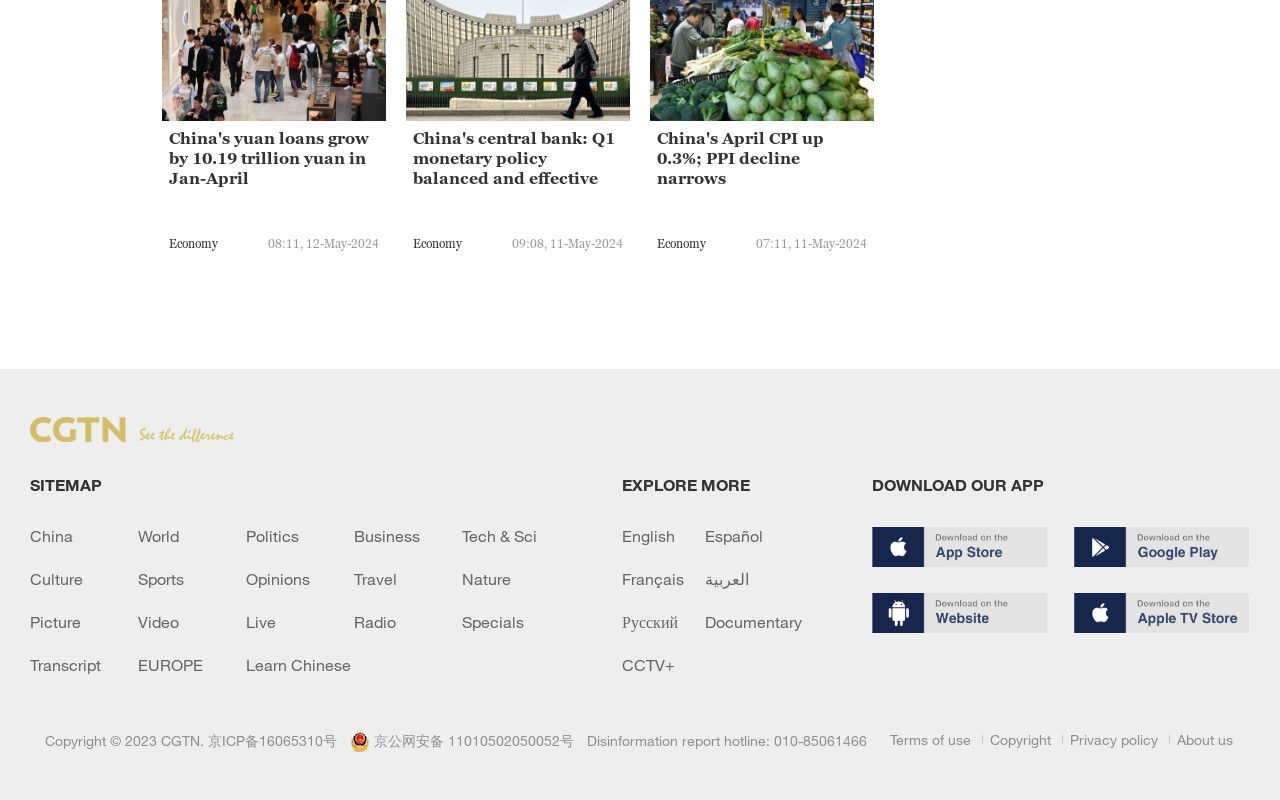Can you specify the bounding box coordinates for the region that should be clicked to fulfill this instruction: "Download the app".

[0.681, 0.658, 0.819, 0.708]